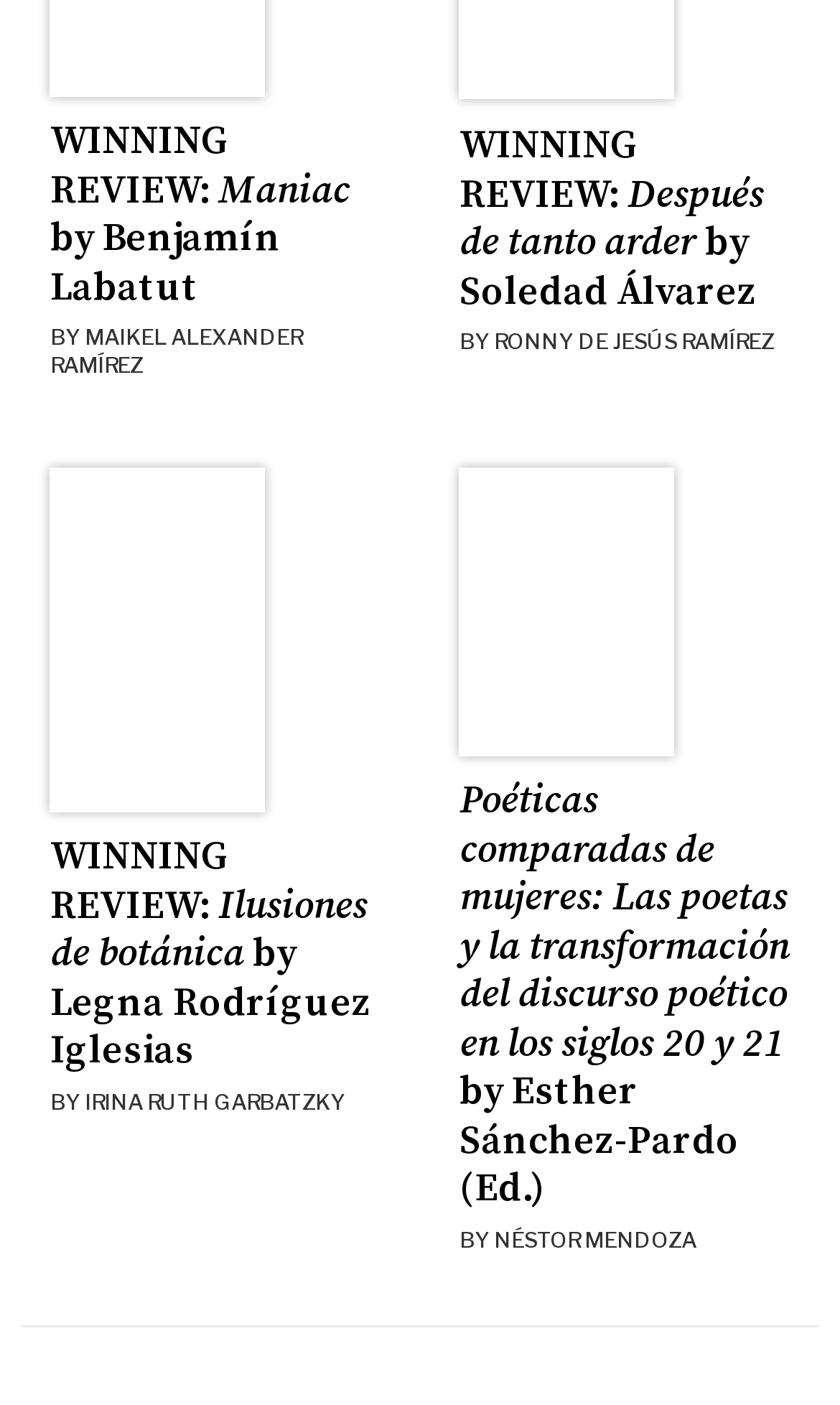What is the title of the fourth review?
Please respond to the question thoroughly and include all relevant details.

The fourth review's title can be found by looking at the fourth heading element 'Poéticas comparadas de mujeres: Las poetas y la transformación del discurso poético en los siglos 20 y 21 by Esther Sánchez-Pardo (Ed.)' and its corresponding link. The title is 'Poéticas comparadas de mujeres'.